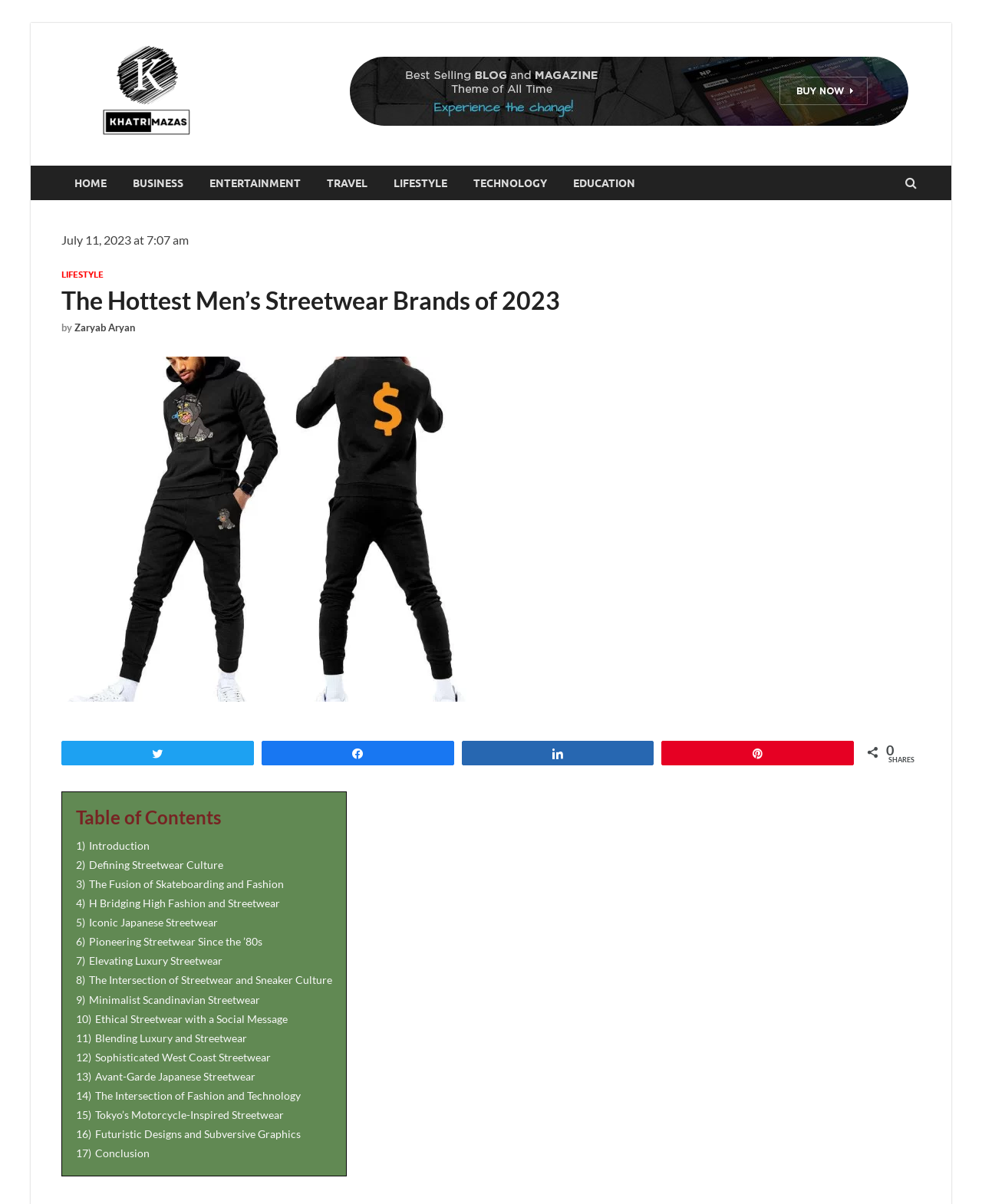Please provide the bounding box coordinates for the element that needs to be clicked to perform the following instruction: "Read the article introduction". The coordinates should be given as four float numbers between 0 and 1, i.e., [left, top, right, bottom].

[0.077, 0.697, 0.152, 0.708]